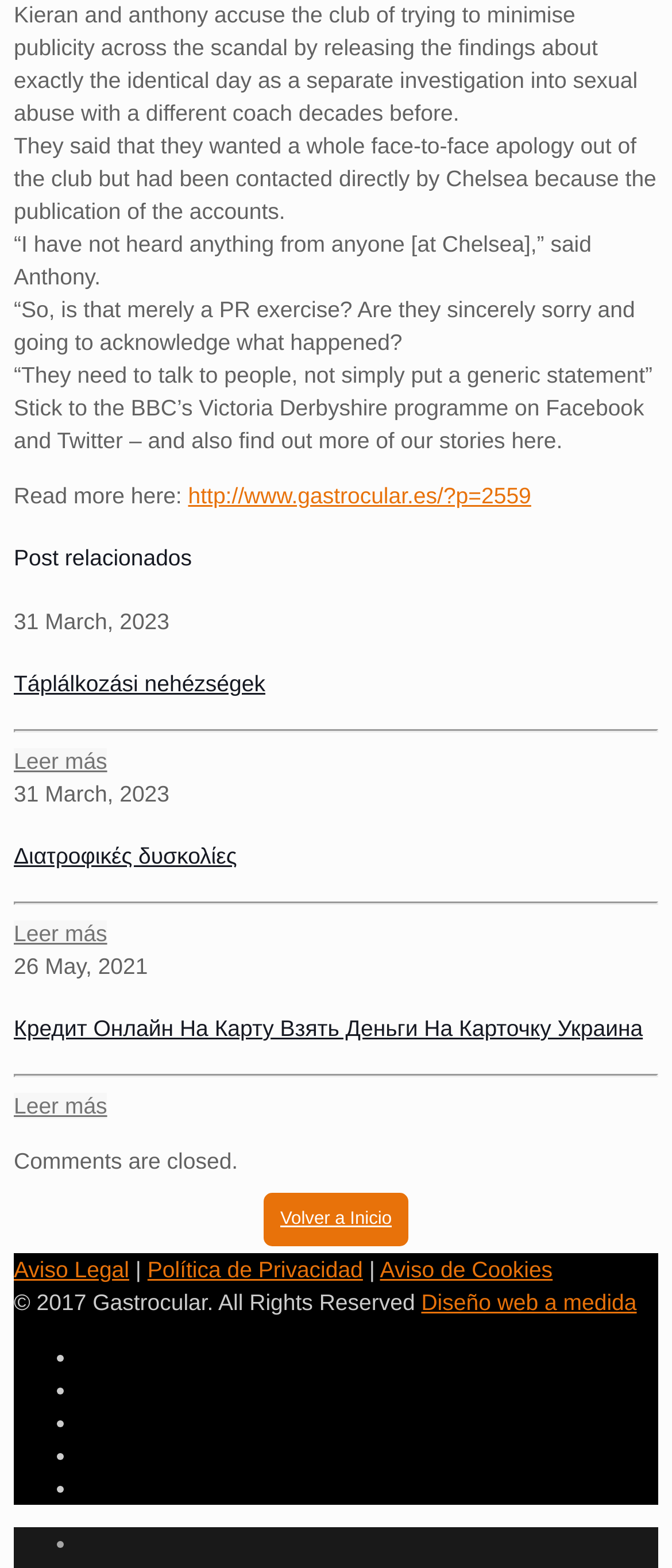What is the topic of the first article?
Refer to the image and give a detailed response to the question.

The first article on the webpage is about Kieran and Anthony accusing Chelsea of trying to minimize publicity across a scandal. This is evident from the StaticText elements [315] and [317] which contain the text 'Kieran and anthony accuse the club of trying to minimise publicity across the scandal...' and 'They said that they wanted a whole face-to-face apology out of the club but had been contacted directly by Chelsea because the publication of the accounts.' respectively.